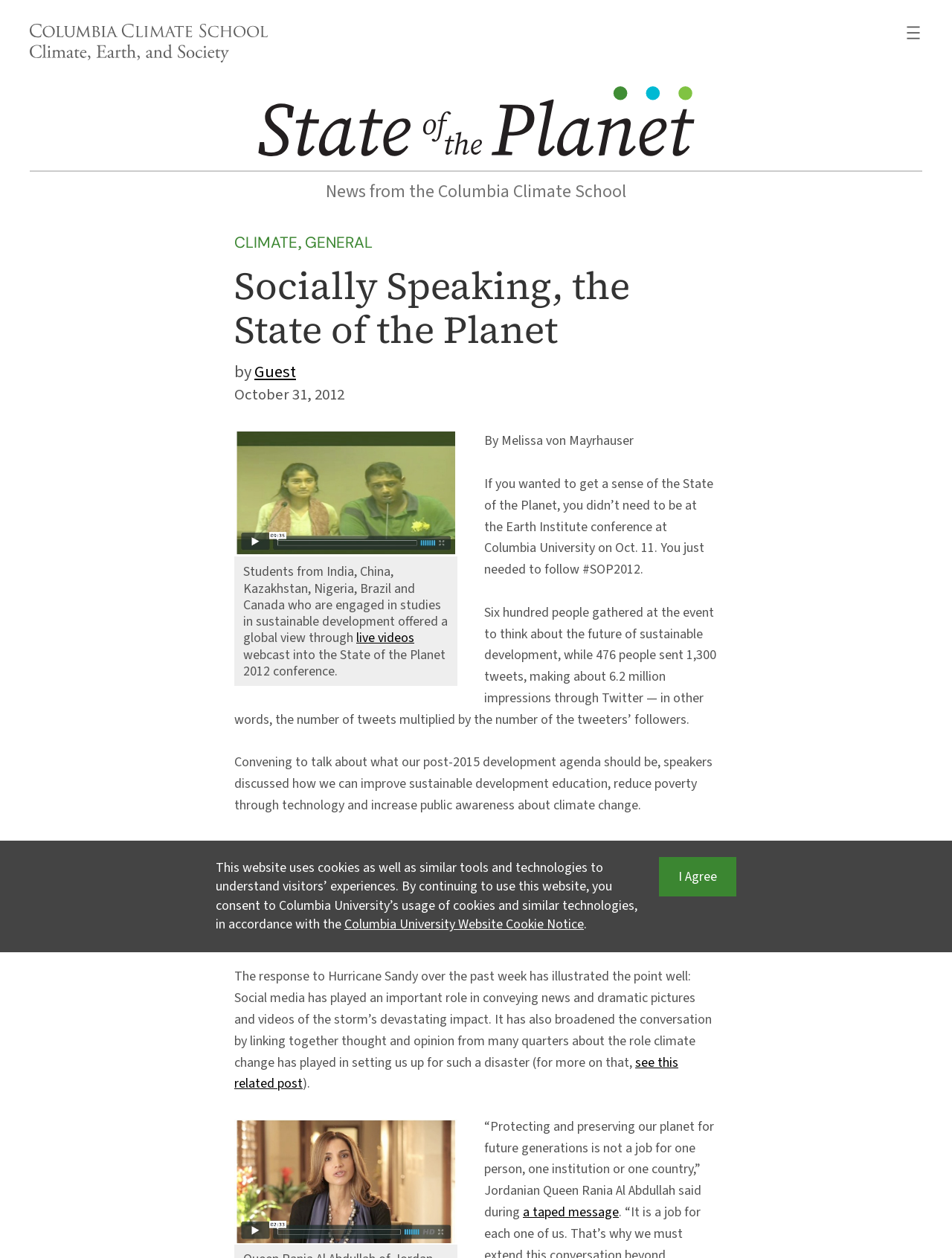What is the name of the website mentioned in the article?
Please answer the question as detailed as possible based on the image.

The article mentions the website 'Stateoftheplanet.org' as a resource for readers to learn more about sustainable development and the conference. This website is likely to have more information about the conference and its outcomes.